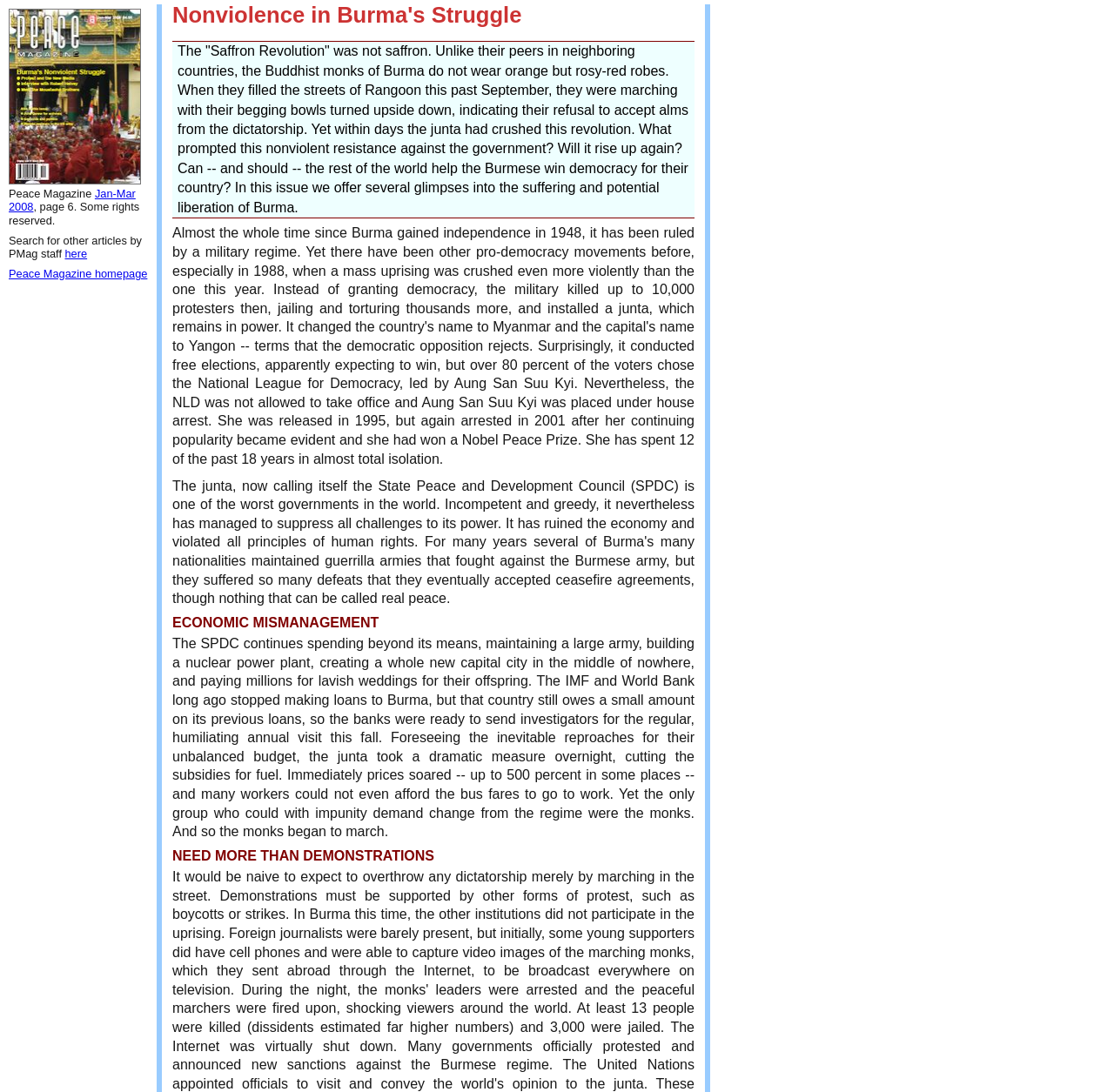Give a one-word or short-phrase answer to the following question: 
What color are the Buddhist monks' robes in Burma?

Rosy-red